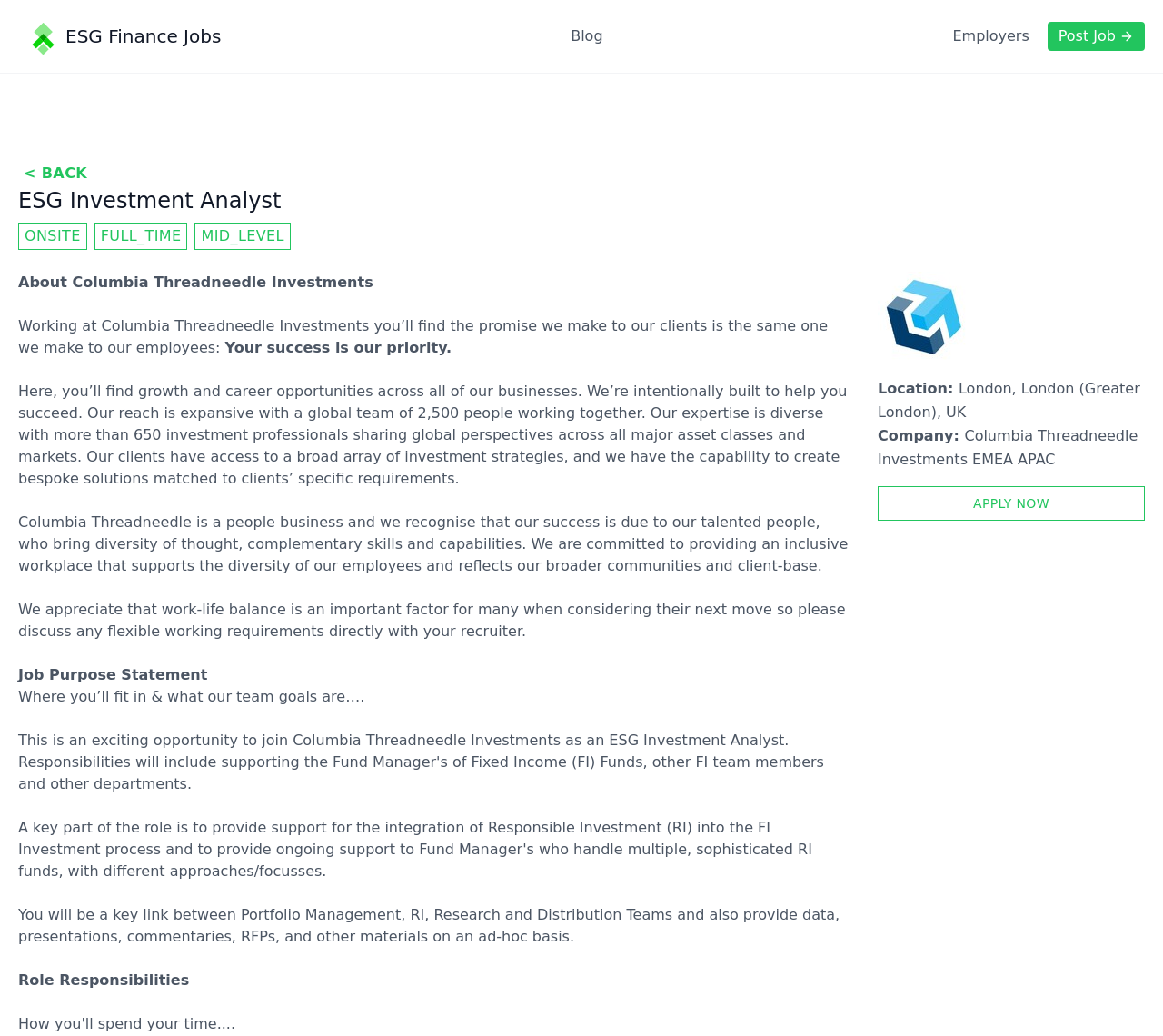What is the job title of the current job posting?
Based on the visual details in the image, please answer the question thoroughly.

The job title can be found in the heading element with the text 'ESG Investment Analyst' which is located at the top of the webpage, indicating that the current webpage is a job posting for an ESG Investment Analyst position.